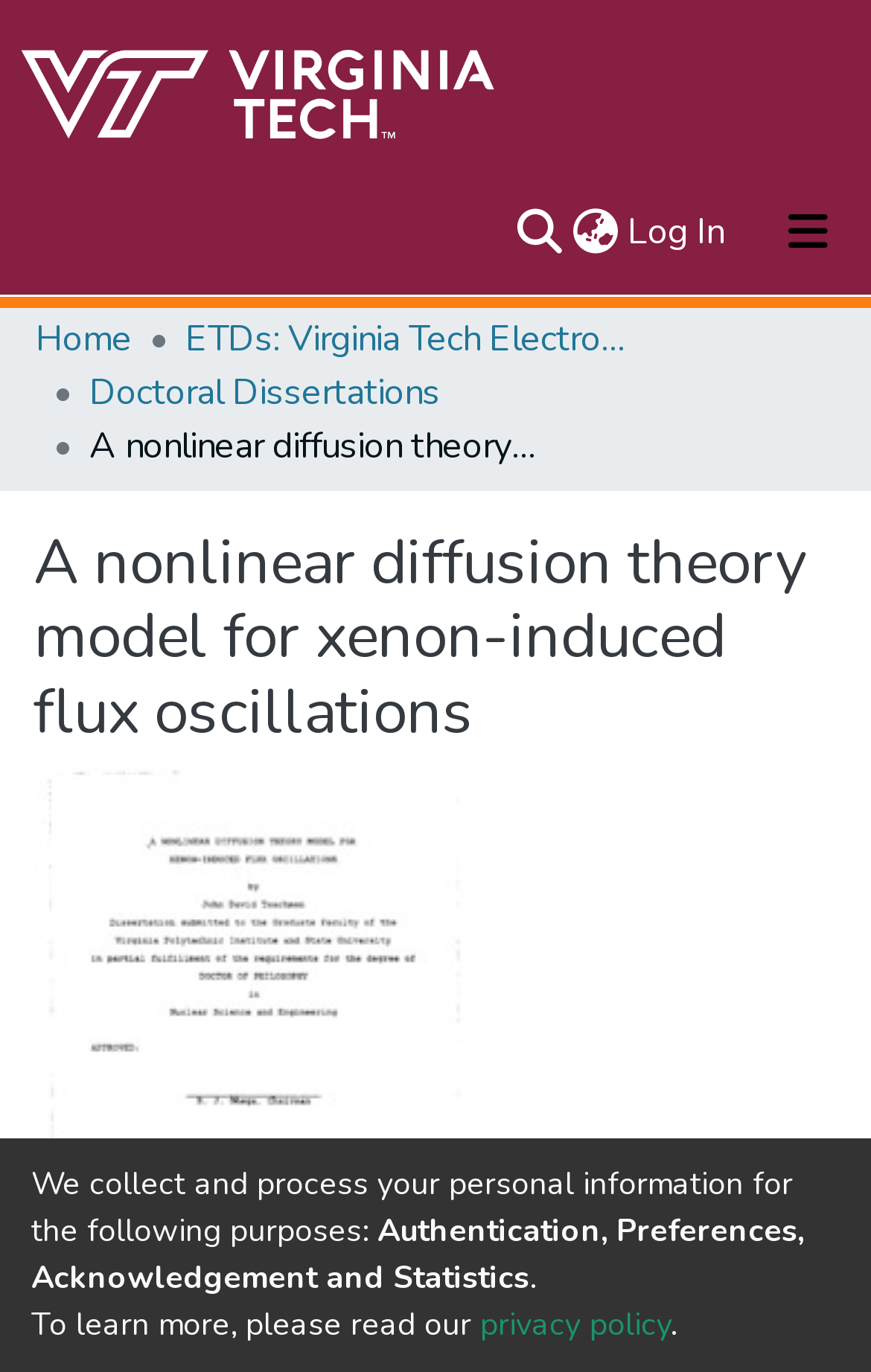What is the purpose of the 'Toggle navigation' button?
Please craft a detailed and exhaustive response to the question.

The 'Toggle navigation' button is located at the top right corner of the webpage, and it controls the collapsing navigation menu. When clicked, it expands or collapses the navigation menu.